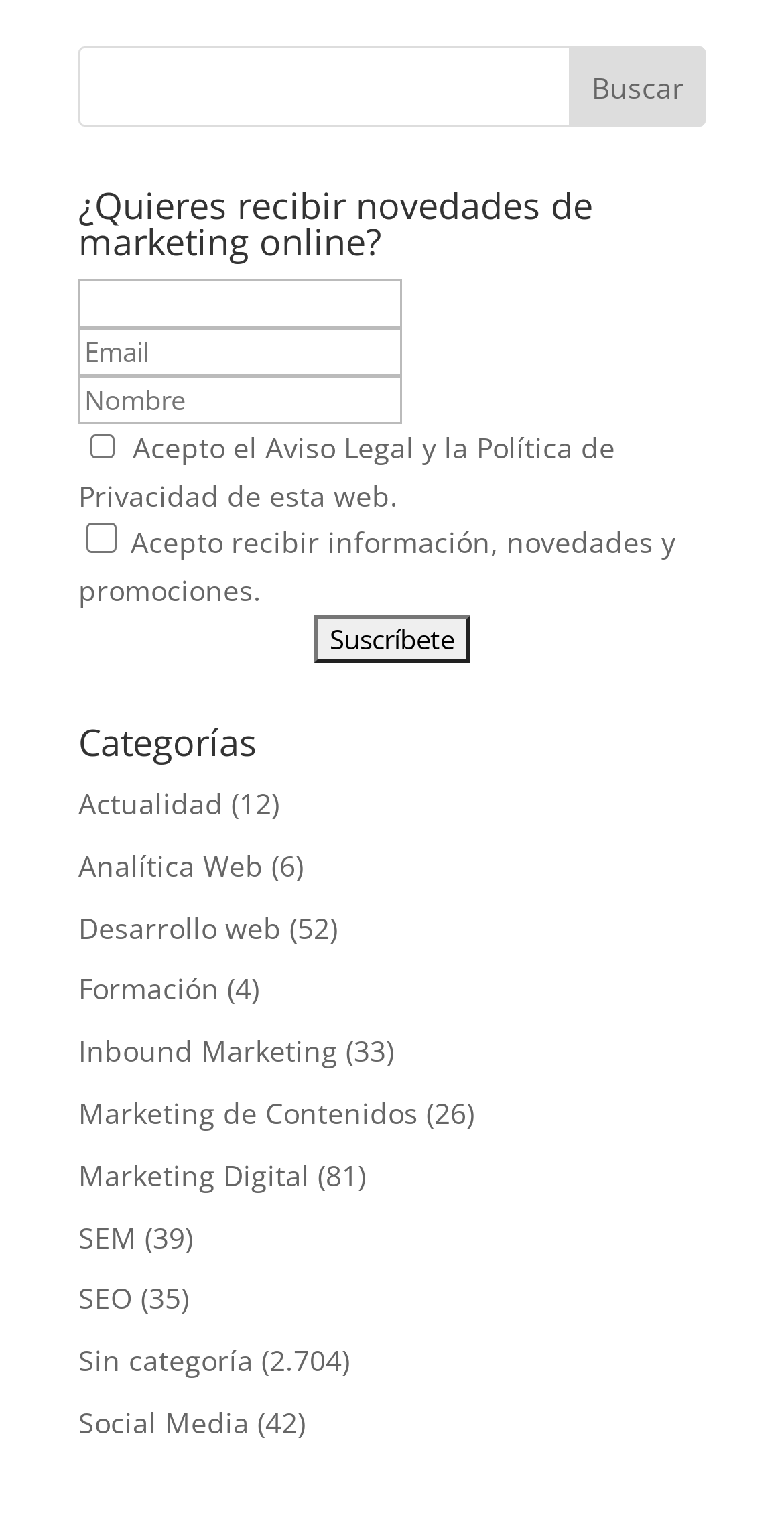Please identify the bounding box coordinates of the element's region that I should click in order to complete the following instruction: "Search for something". The bounding box coordinates consist of four float numbers between 0 and 1, i.e., [left, top, right, bottom].

[0.1, 0.03, 0.9, 0.082]